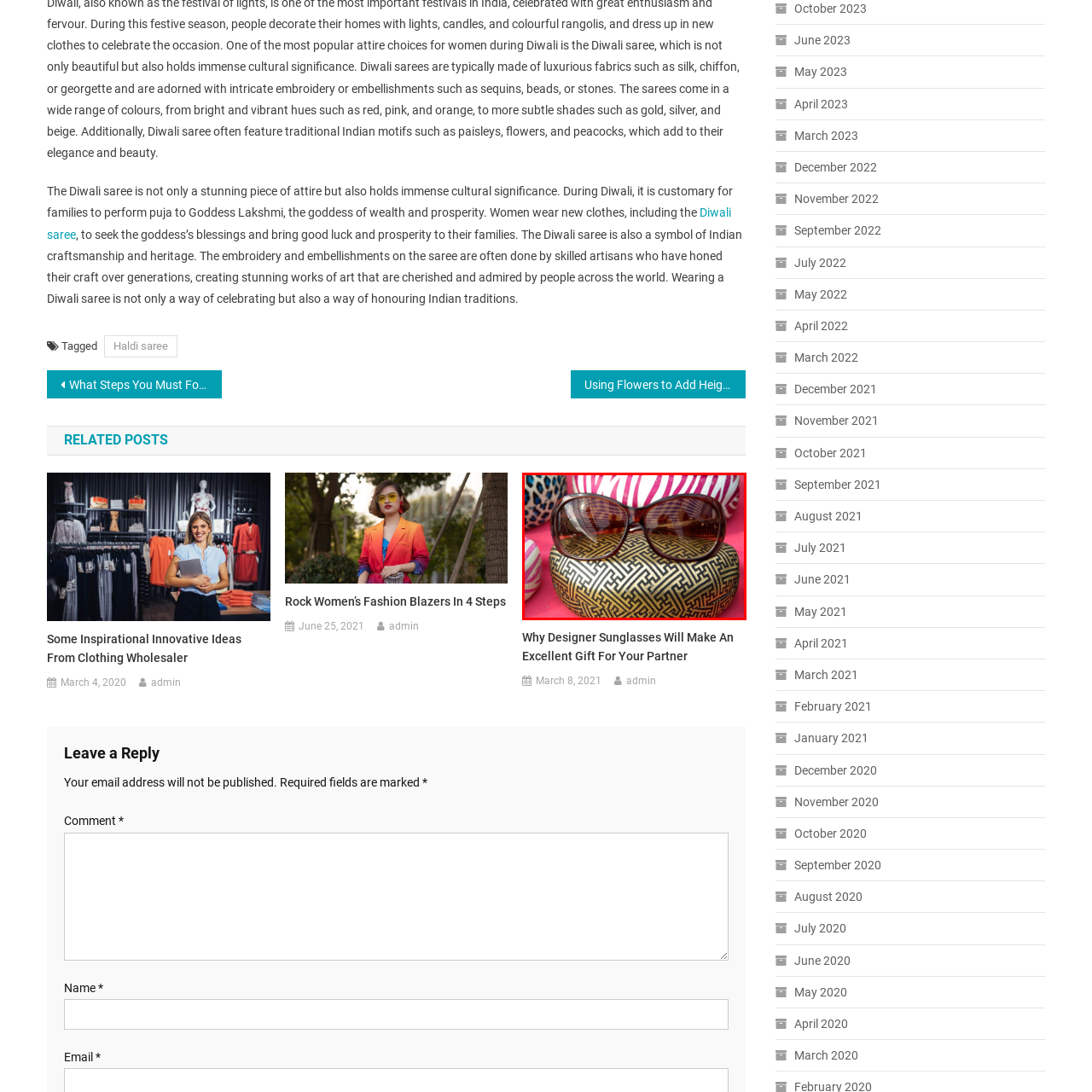Focus on the picture inside the red-framed area and provide a one-word or short phrase response to the following question:
What pattern is on the case?

Geometric